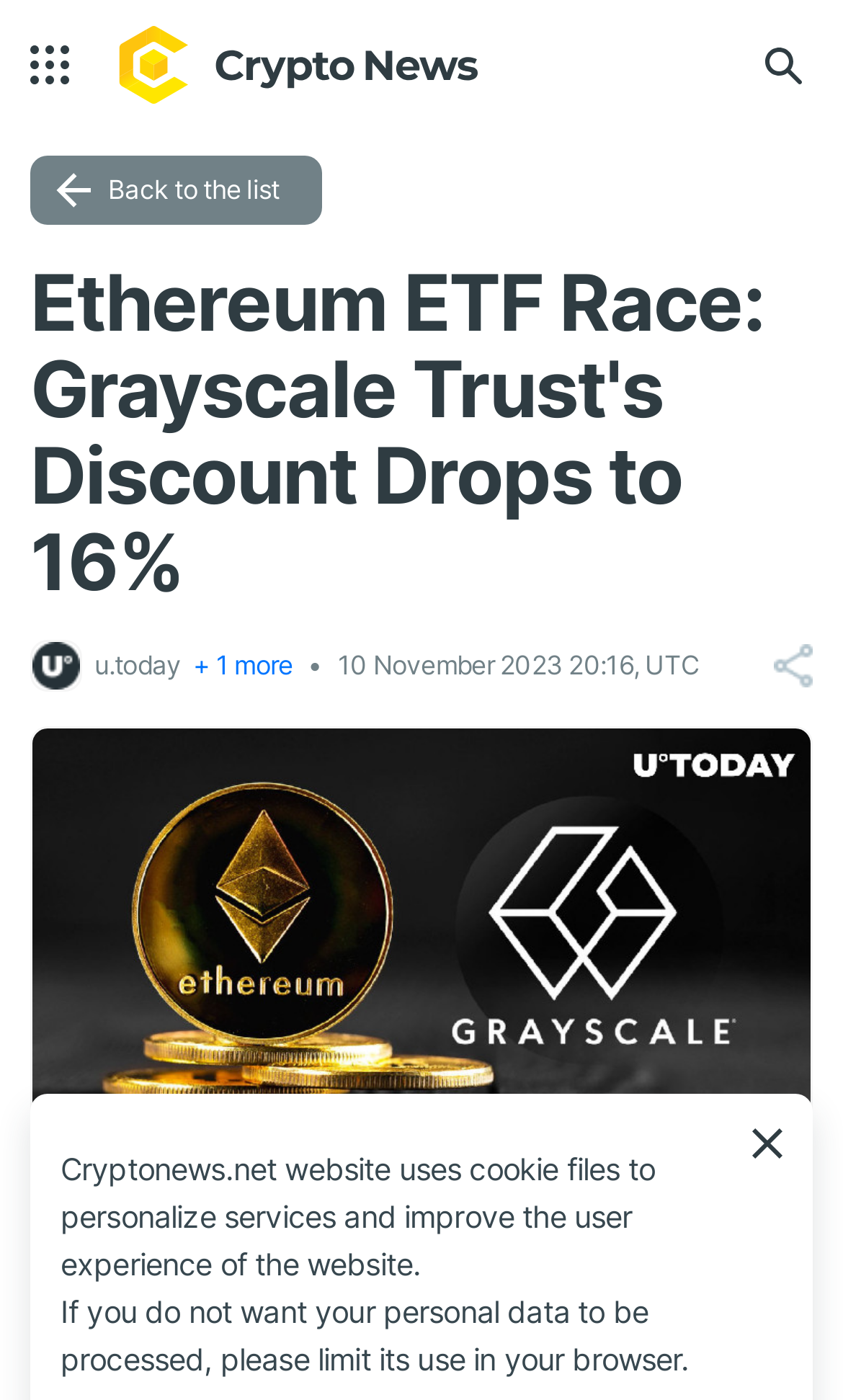Identify and provide the bounding box coordinates of the UI element described: "Back to the list". The coordinates should be formatted as [left, top, right, bottom], with each number being a float between 0 and 1.

[0.036, 0.111, 0.382, 0.161]